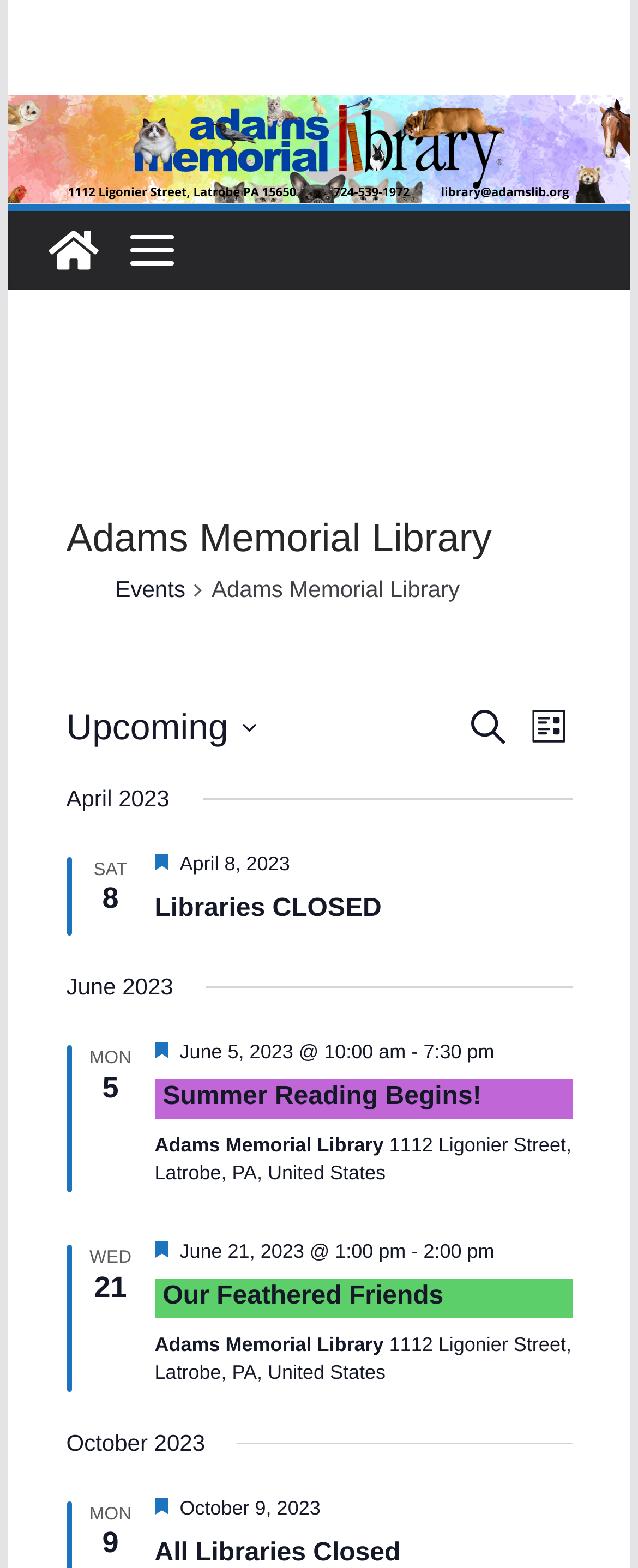What is the time range of the event 'Our Feathered Friends'?
Using the information from the image, give a concise answer in one word or a short phrase.

1:00 pm - 2:00 pm